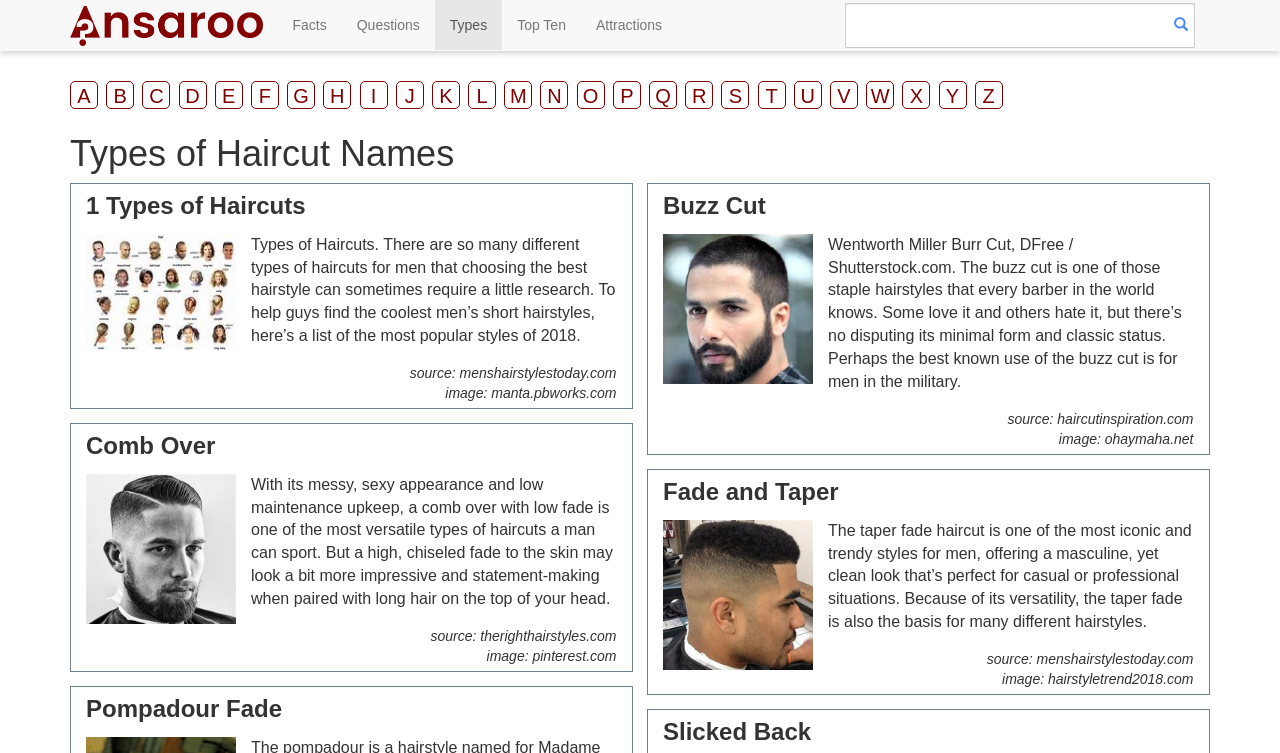How many types of haircuts are listed on this webpage?
Based on the visual details in the image, please answer the question thoroughly.

By scanning the webpage, I can see that there are at least 5 types of haircuts listed, including buzz cut, comb over, fade and taper, pompadour fade, and slicked back. There may be more, but these are the ones that are immediately visible.